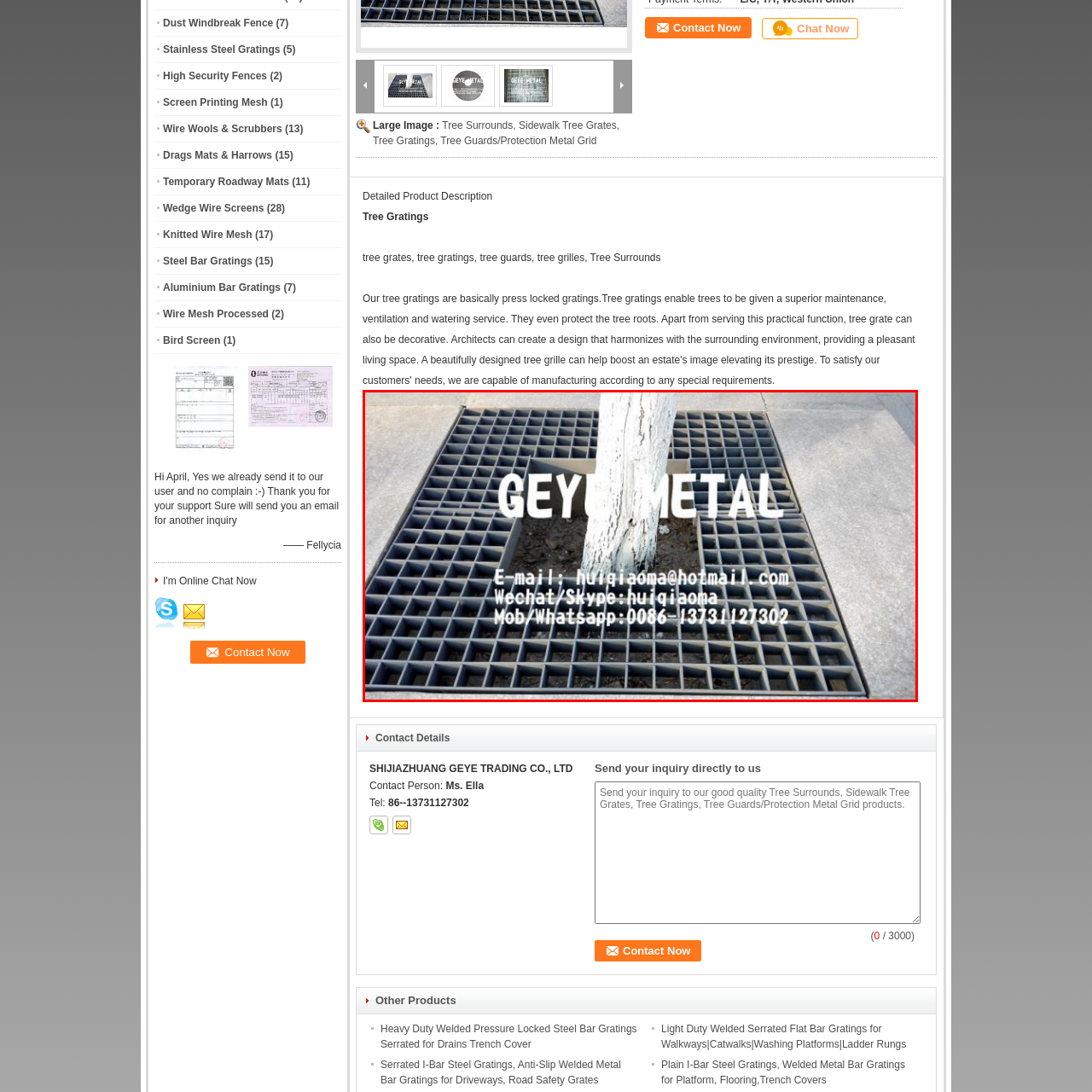View the section of the image outlined in red, What is the purpose of the metal grating system? Provide your response in a single word or brief phrase.

To protect the tree